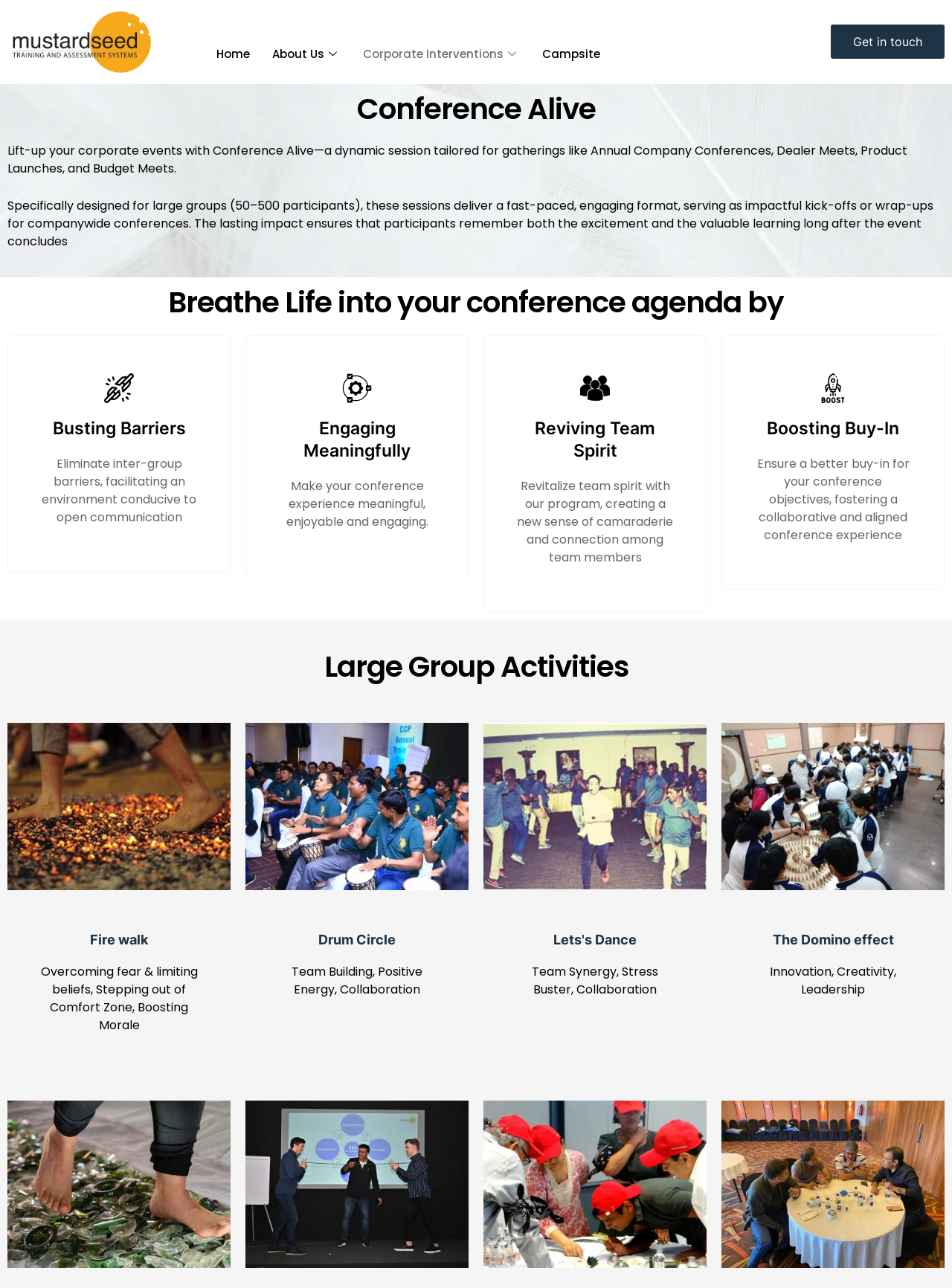How many large group activities are displayed on the webpage?
Based on the image, answer the question in a detailed manner.

The number of large group activities displayed on the webpage is obtained by counting the images and headings, which are Fire Walk, Drum Circle, Let's Dance, The Domino Effect, and three more activities with images but no headings, totaling 5 activities.